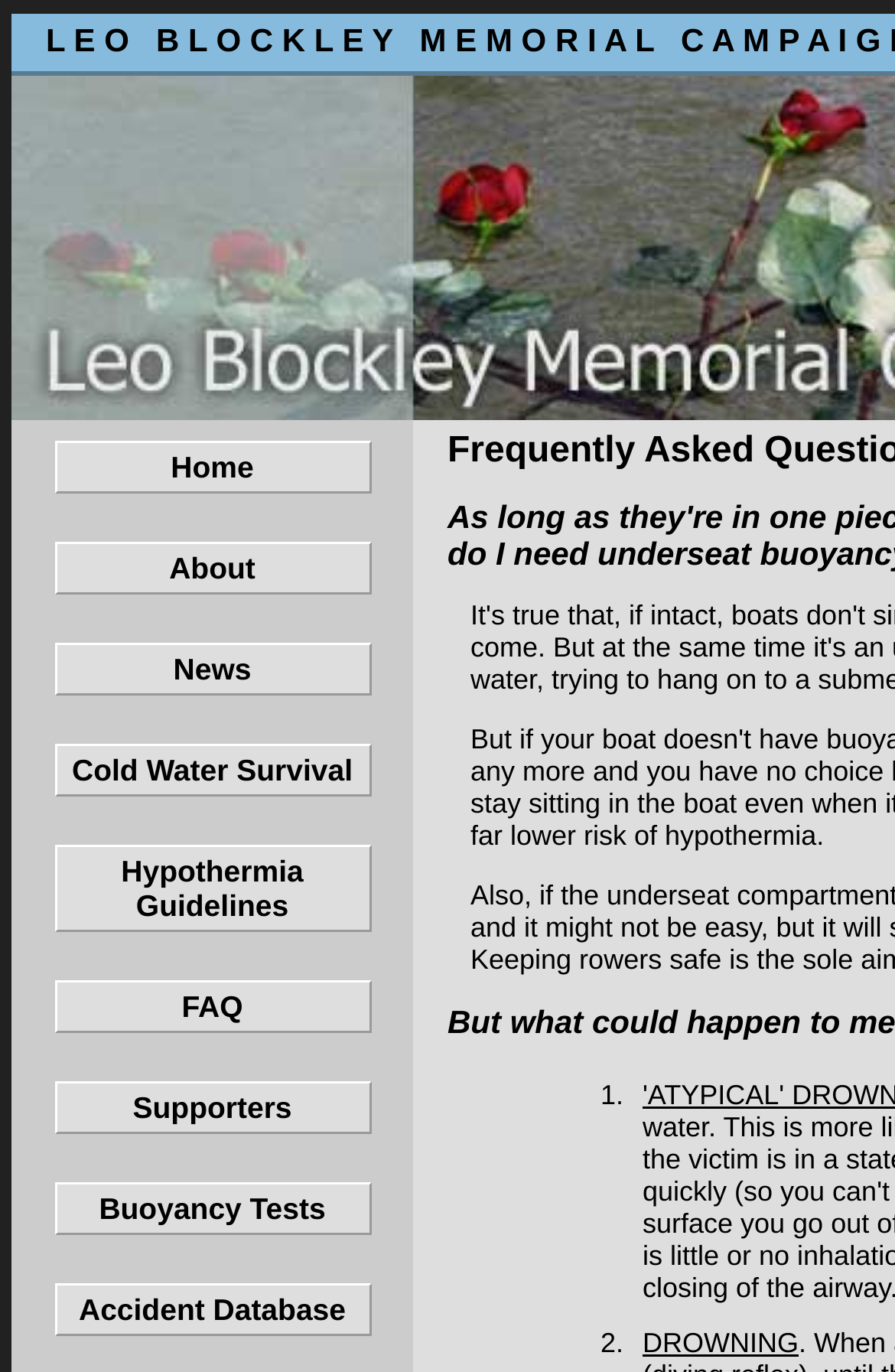What is the text content of the static text element?
Using the picture, provide a one-word or short phrase answer.

DROWNING